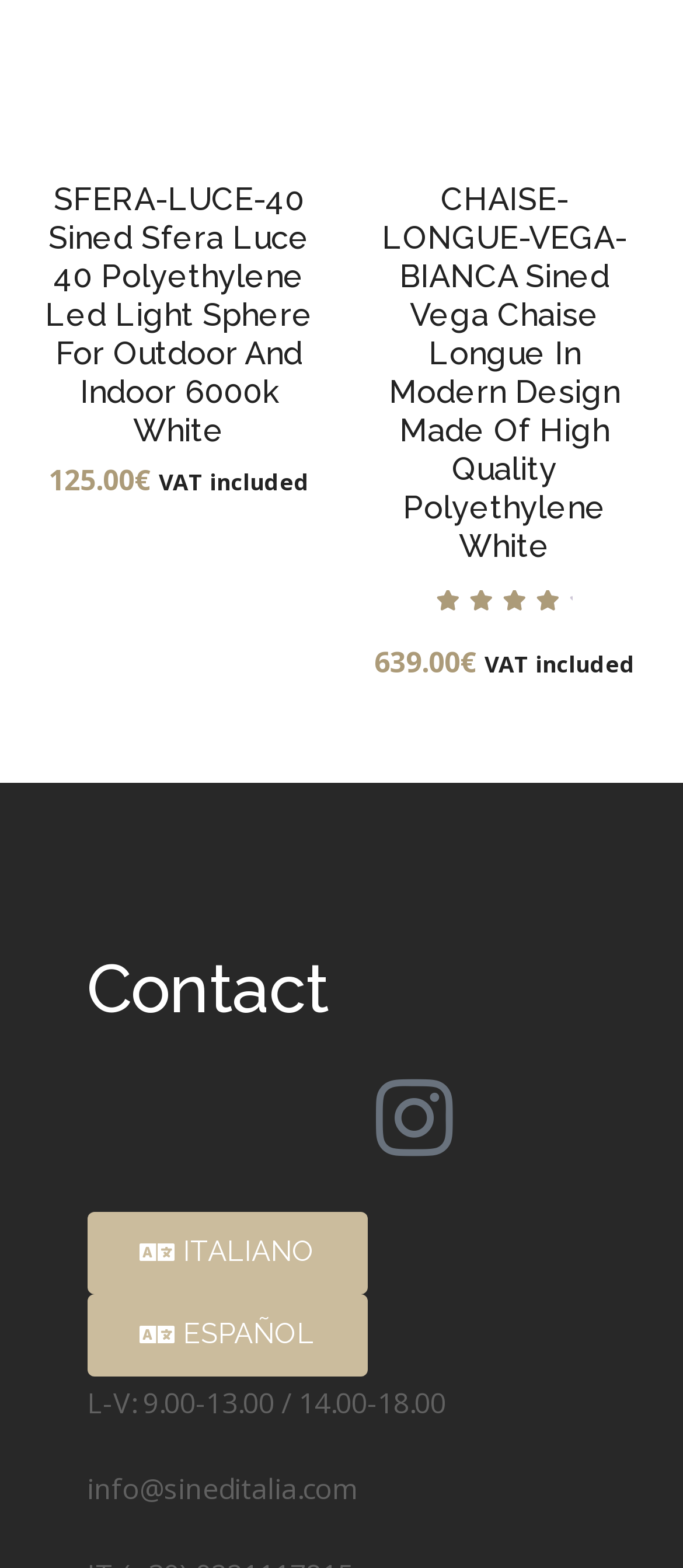Specify the bounding box coordinates for the region that must be clicked to perform the given instruction: "Contact the website administrator".

[0.127, 0.6, 0.873, 0.662]